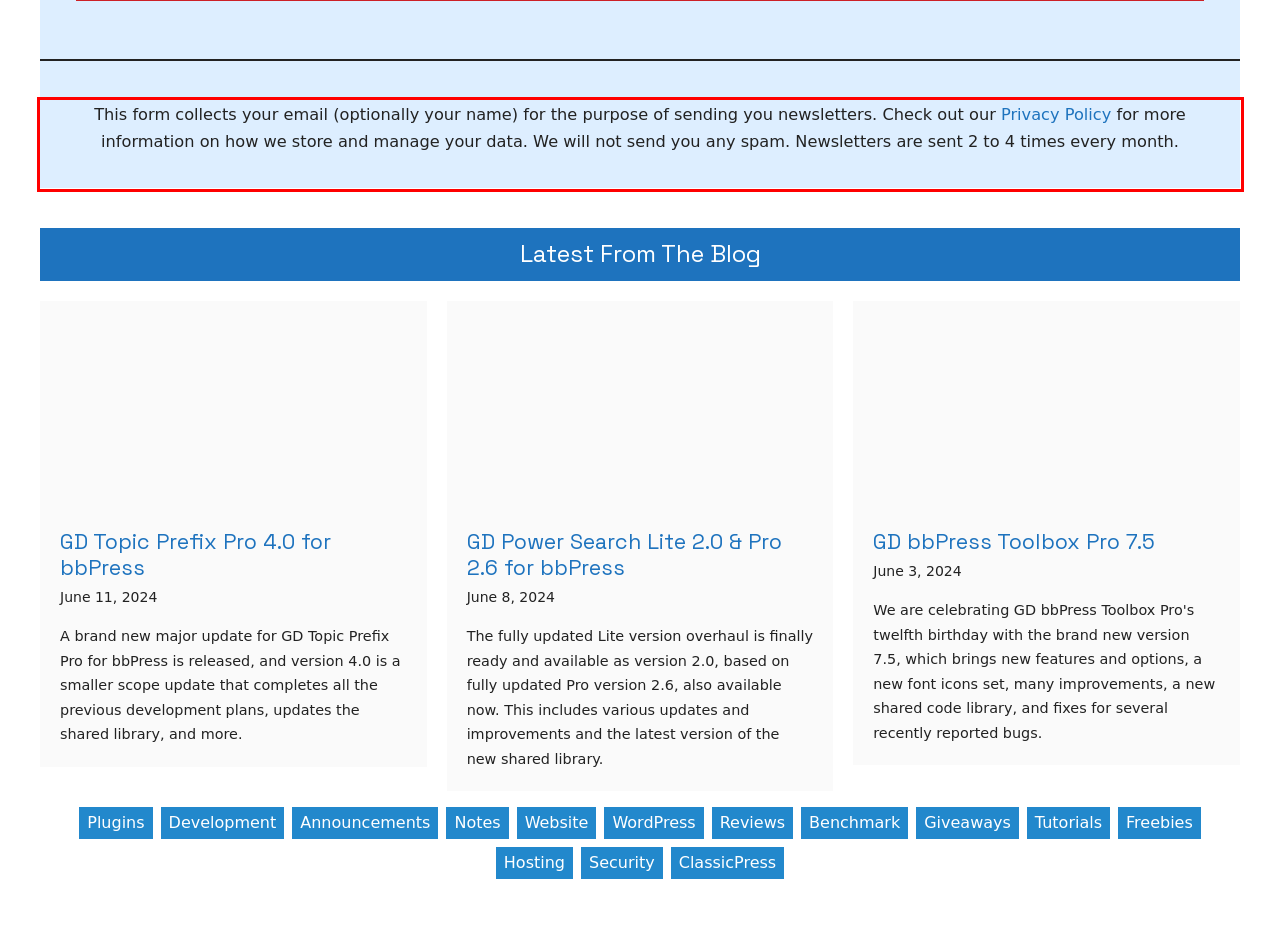Identify the text inside the red bounding box in the provided webpage screenshot and transcribe it.

This form collects your email (optionally your name) for the purpose of sending you newsletters. Check out our Privacy Policy for more information on how we store and manage your data. We will not send you any spam. Newsletters are sent 2 to 4 times every month.